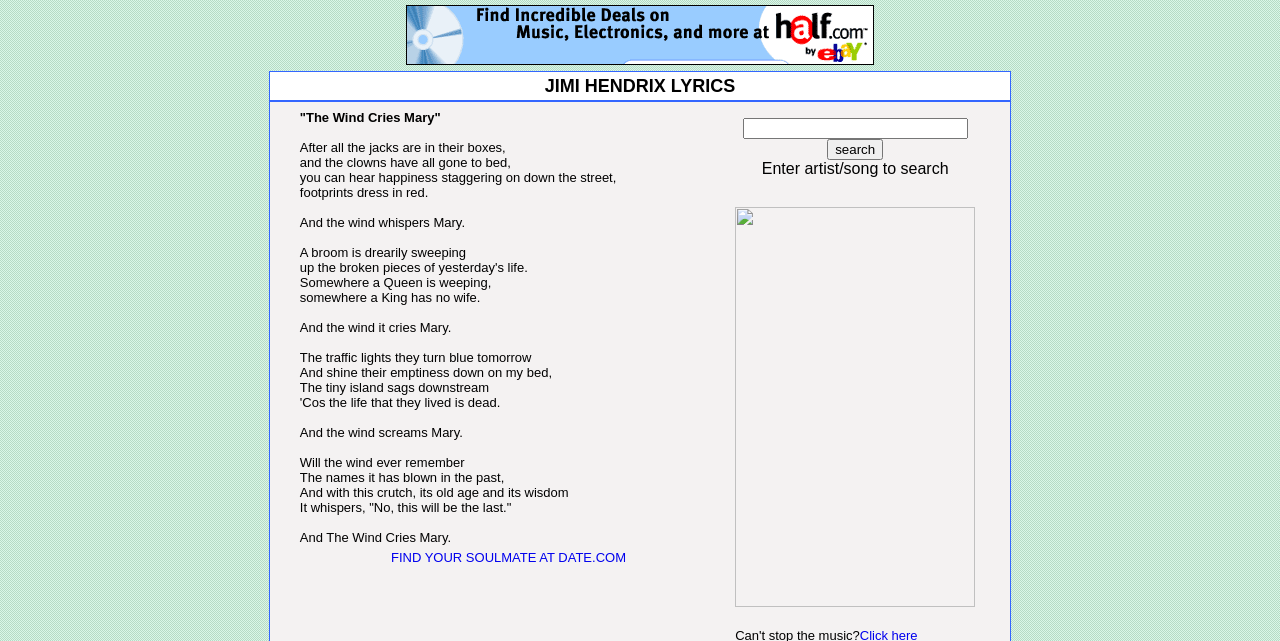What is the artist of the song on this webpage?
Please provide a single word or phrase as your answer based on the screenshot.

Jimi Hendrix